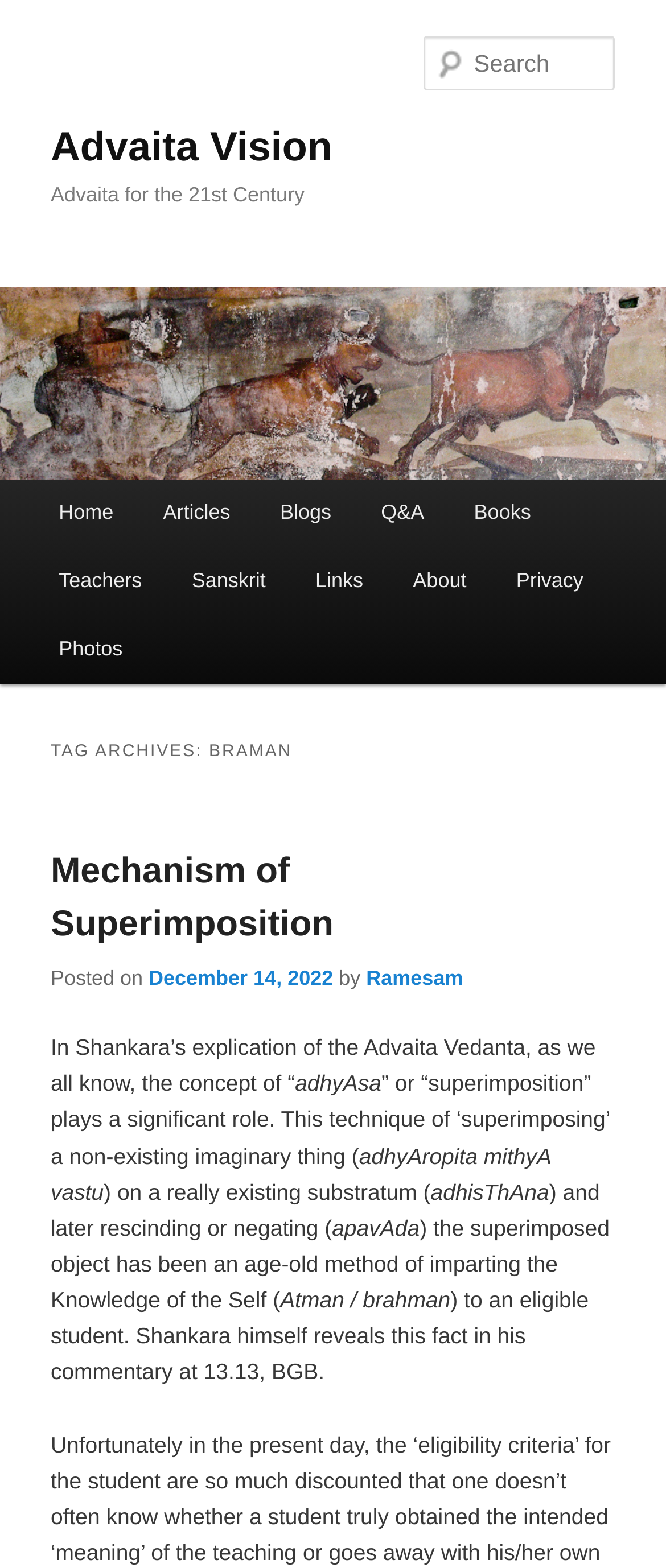Analyze and describe the webpage in a detailed narrative.

The webpage is titled "braman | Advaita Vision" and appears to be a blog or article page focused on Advaita Vedanta, a school of Hindu philosophy. At the top of the page, there are two "Skip to" links, one for primary content and one for secondary content. Below these links, there is a large heading that reads "Advaita Vision" with a smaller link to the same title below it. 

To the right of the "Advaita Vision" heading, there is a large image with the same title. Below the image, there is a search bar with a placeholder text "Search Search". 

The main content of the page is divided into sections. The first section is a menu with links to different parts of the website, including "Home", "Blogs", "Q&A", "Books", "Teachers", "Sanskrit", "Links", "About", "Privacy", and "Photos". 

Below the menu, there is a heading that reads "TAG ARCHIVES: BRAMAN" followed by an article titled "Mechanism of Superimposition". The article has a link to the title, a posting date of December 14, 2022, and an author named Ramesam. The article's content discusses the concept of "superimposition" in Advaita Vedanta, quoting Shankara's commentary on the Bhagavad Gita. The text is divided into paragraphs and includes Sanskrit terms with English translations.